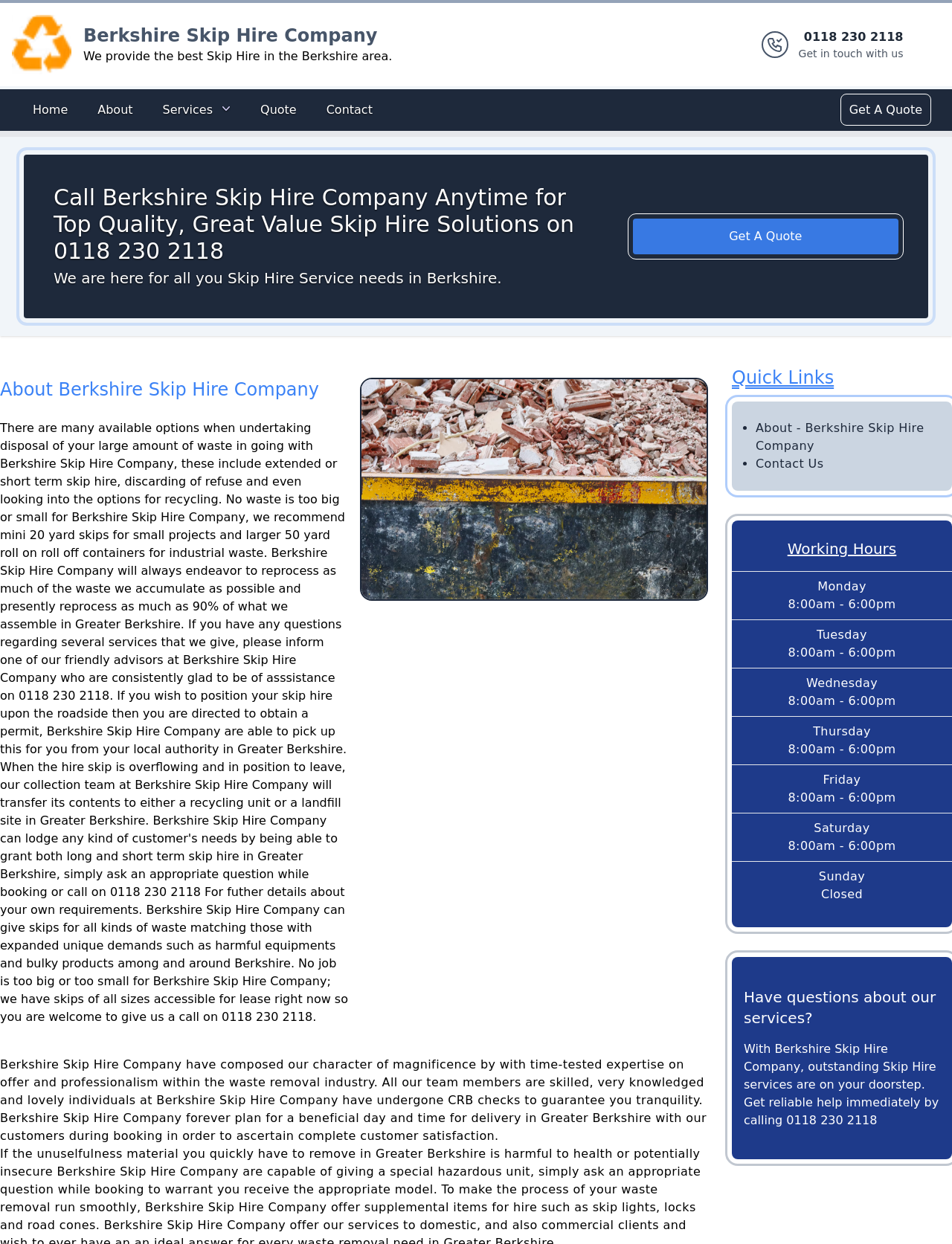Pinpoint the bounding box coordinates of the clickable area needed to execute the instruction: "Get a quote". The coordinates should be specified as four float numbers between 0 and 1, i.e., [left, top, right, bottom].

[0.886, 0.078, 0.975, 0.099]